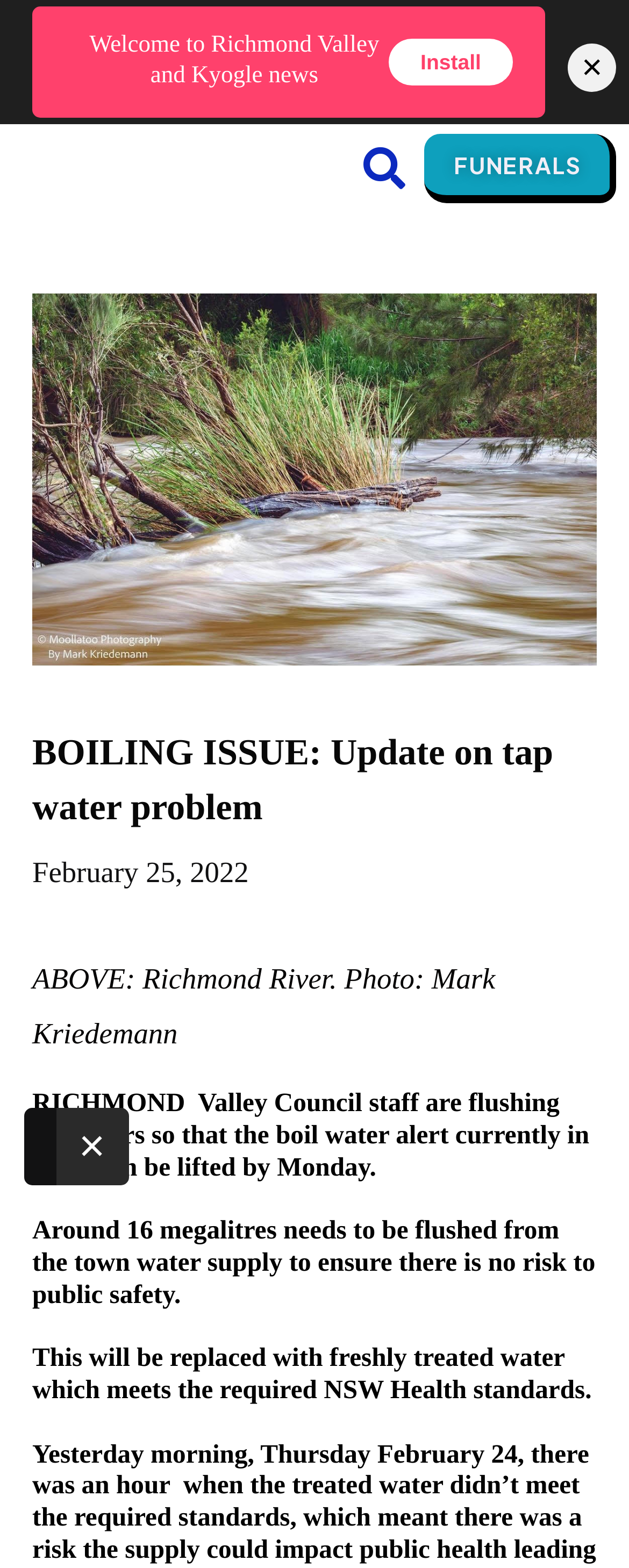What is the purpose of flushing the reservoirs?
Answer with a single word or phrase by referring to the visual content.

To ensure public safety